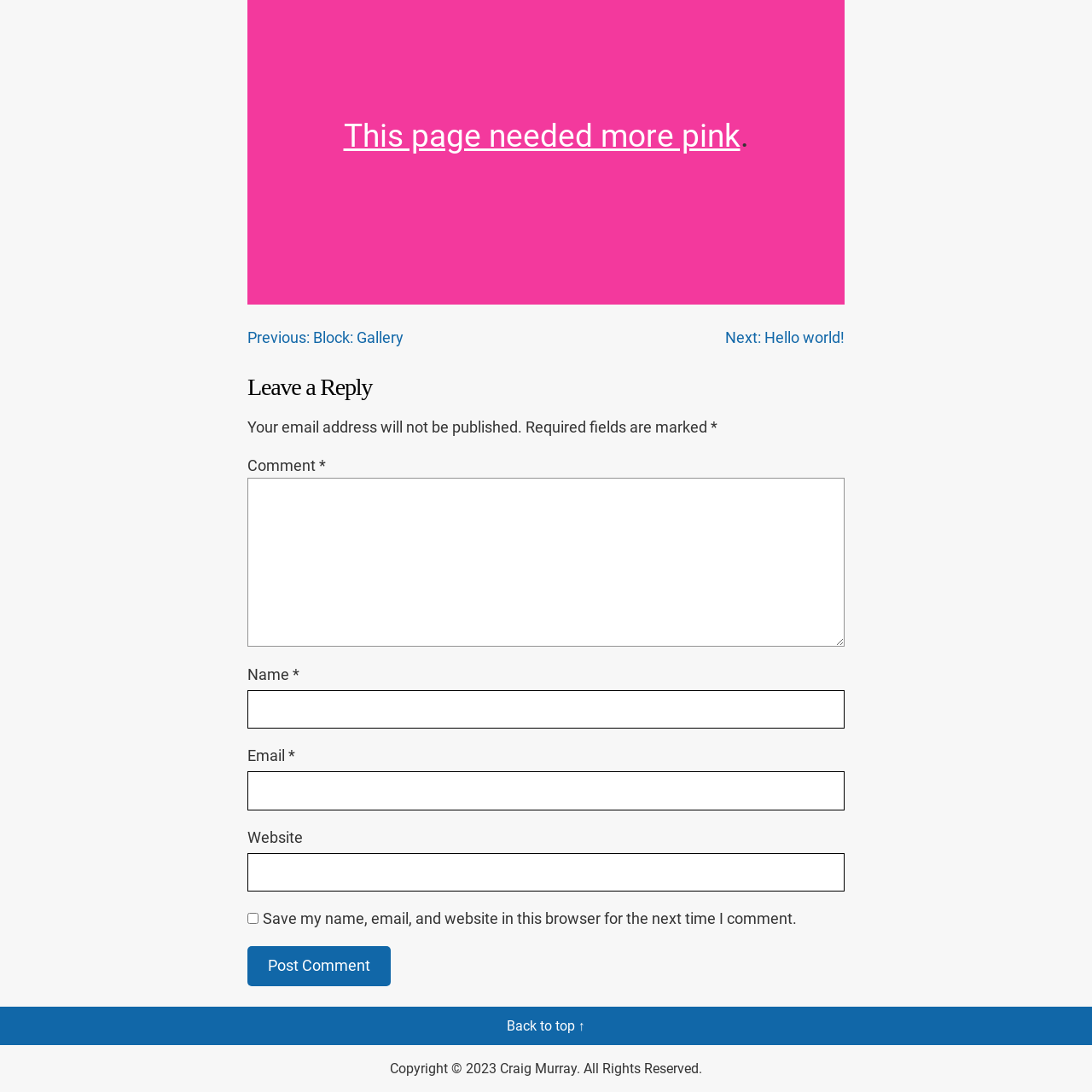Please determine the bounding box coordinates of the element to click on in order to accomplish the following task: "View 'Industry News'". Ensure the coordinates are four float numbers ranging from 0 to 1, i.e., [left, top, right, bottom].

None